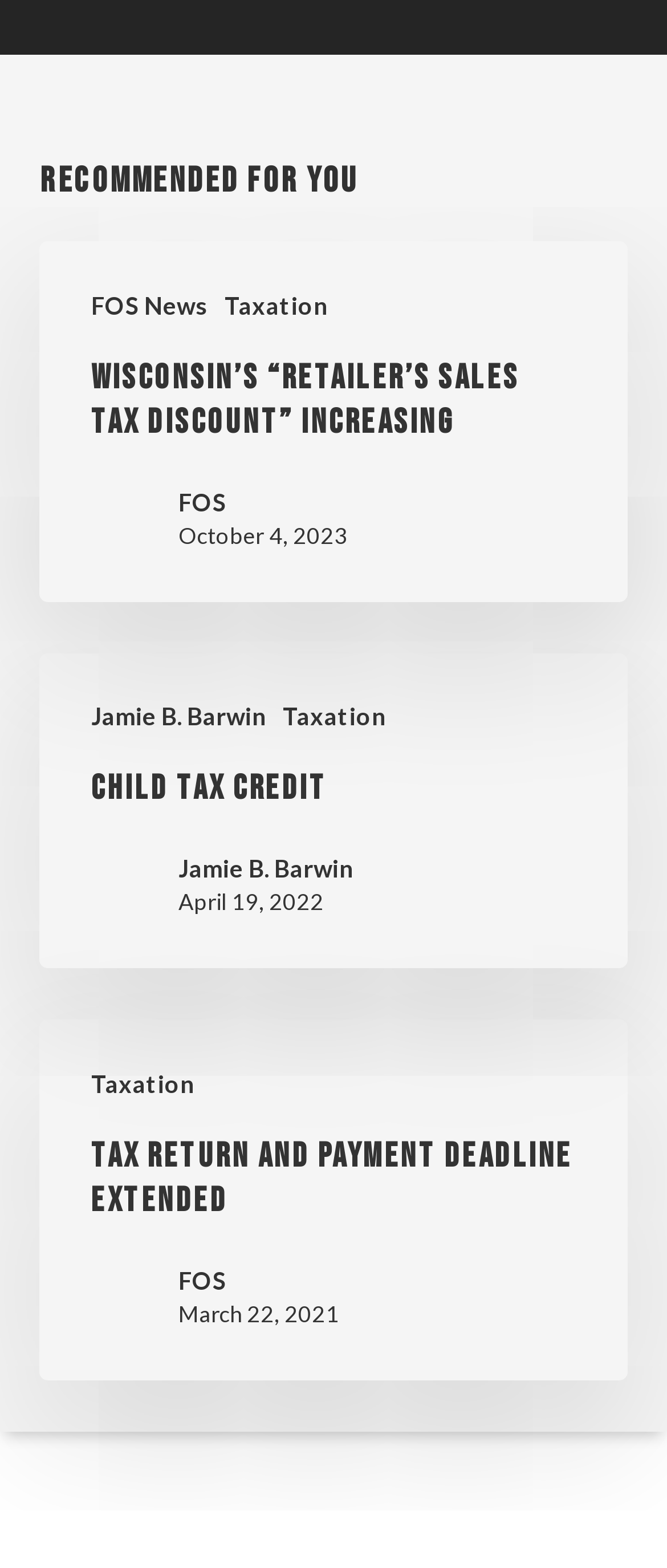What is the date of the article TAX RETURN AND PAYMENT DEADLINE EXTENDED?
Kindly offer a detailed explanation using the data available in the image.

The date of the article TAX RETURN AND PAYMENT DEADLINE EXTENDED can be found by looking at the StaticText element with the text 'March 22, 2021' which is located below the heading element with the text 'TAX RETURN AND PAYMENT DEADLINE EXTENDED'.